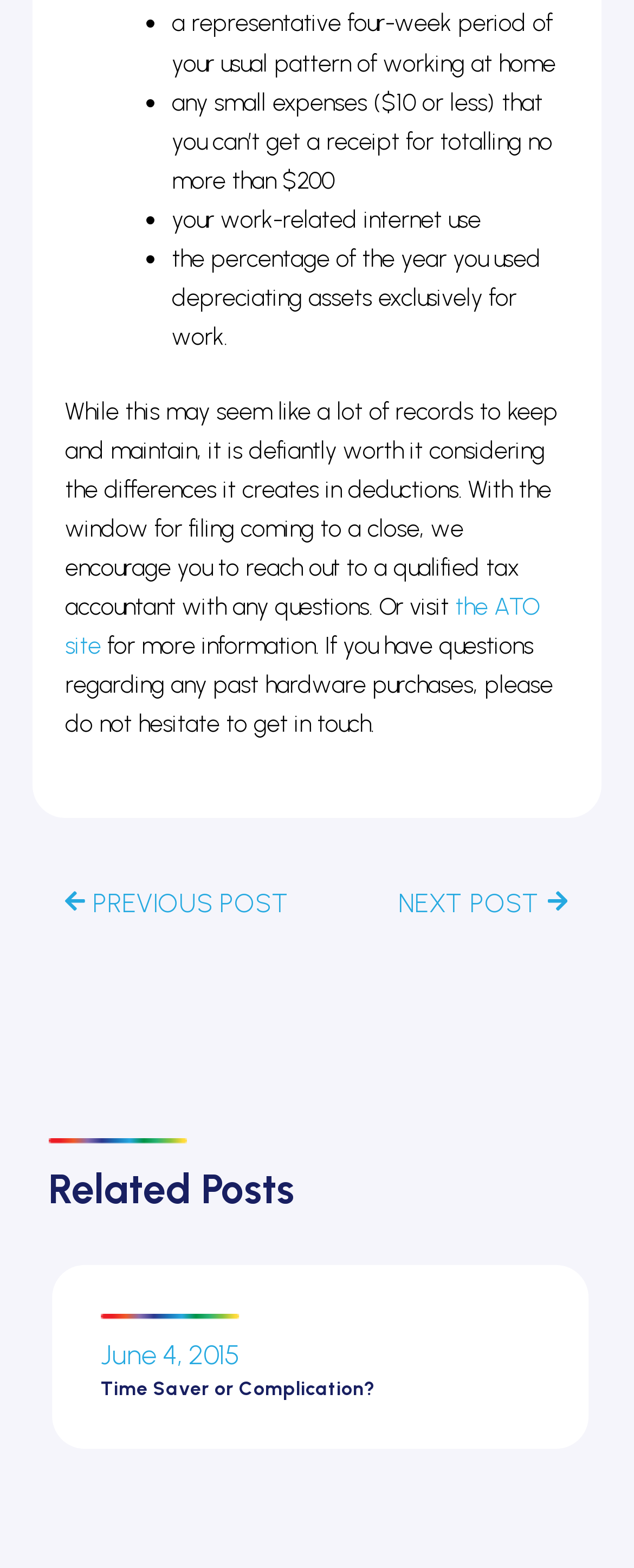Identify the bounding box for the element characterized by the following description: "Candid Themes".

None